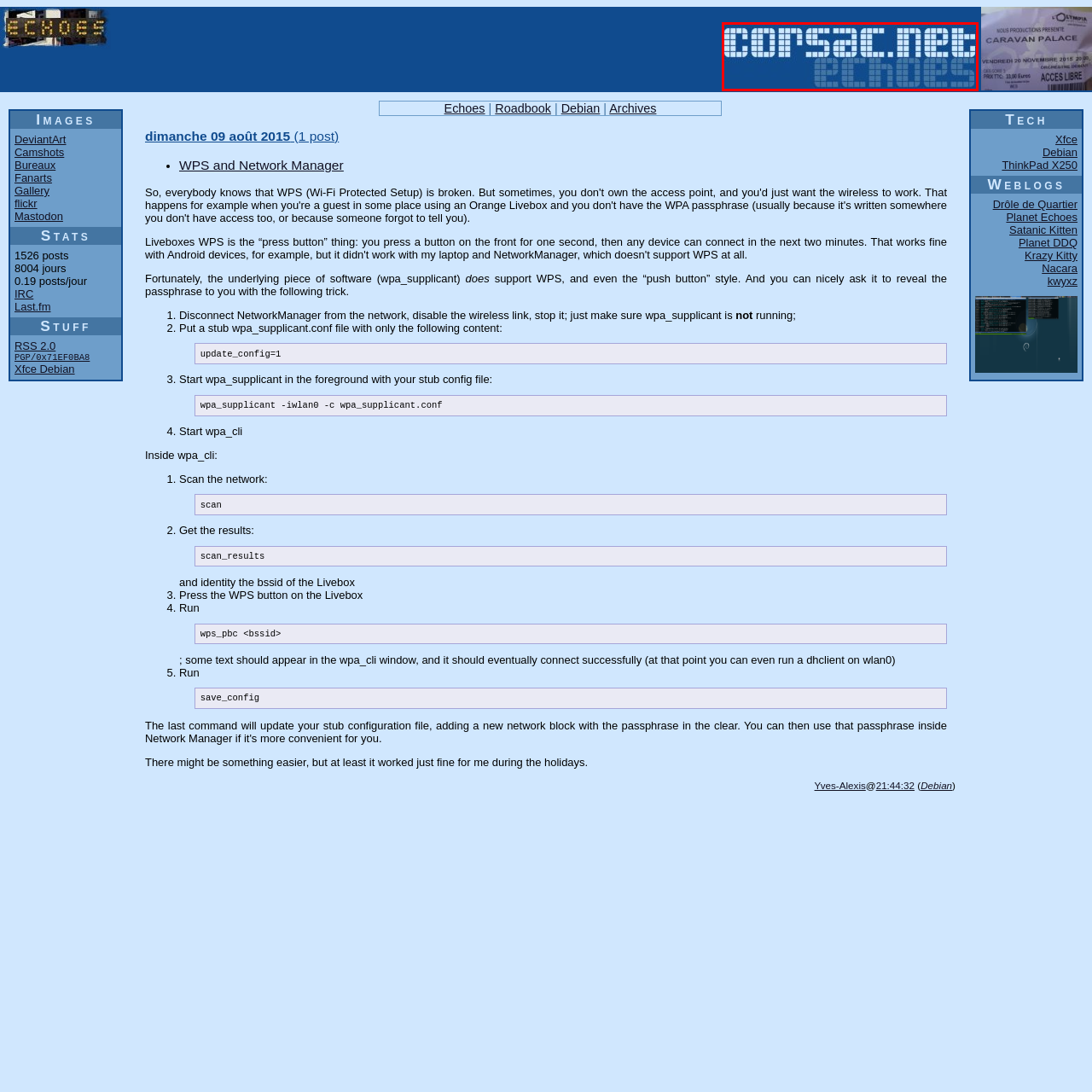Observe the highlighted image and answer the following: What font style is used for 'corsac.net'?

Bold, modern